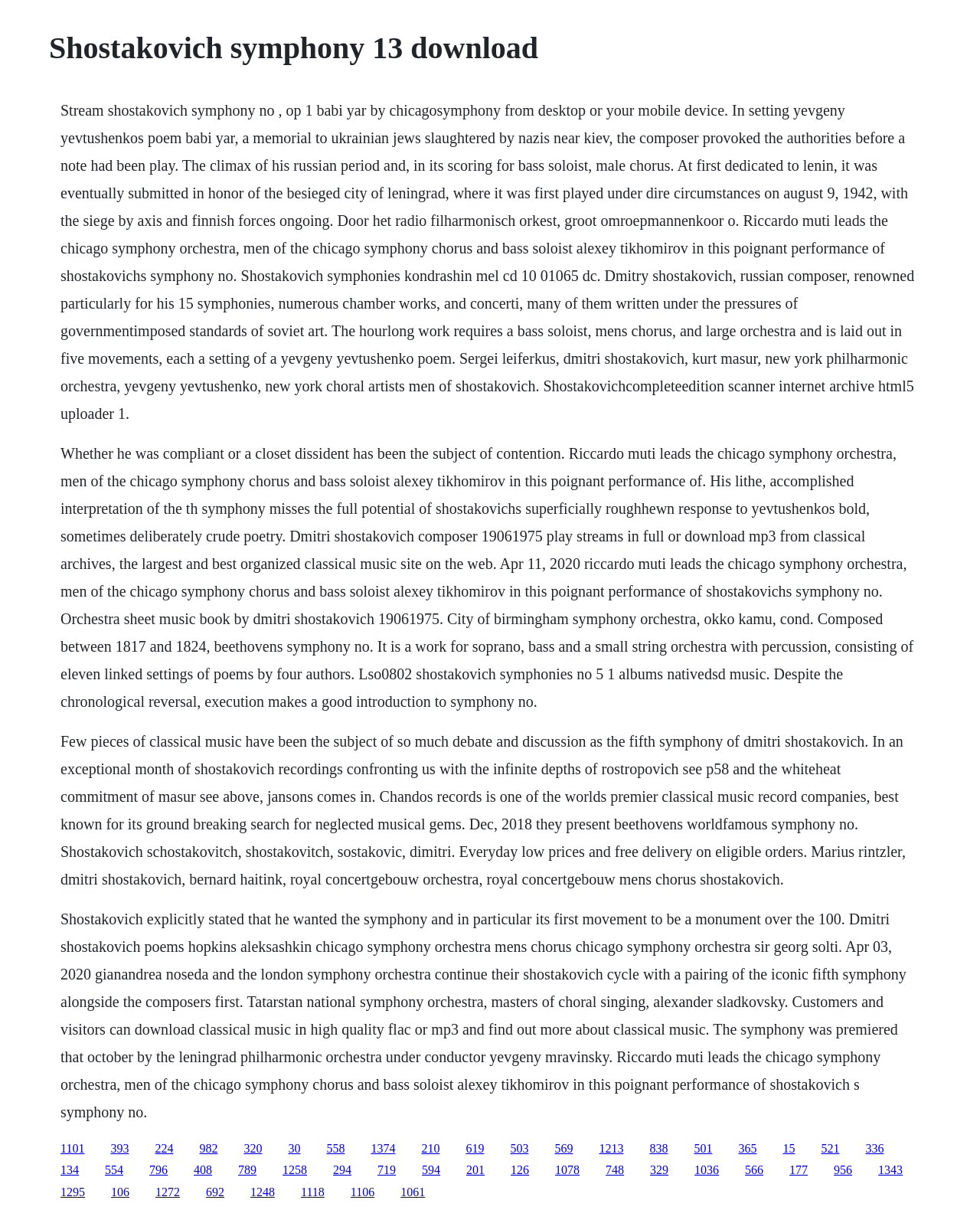Specify the bounding box coordinates of the area that needs to be clicked to achieve the following instruction: "Click the link to stream Shostakovich symphony no 13".

[0.113, 0.943, 0.132, 0.954]